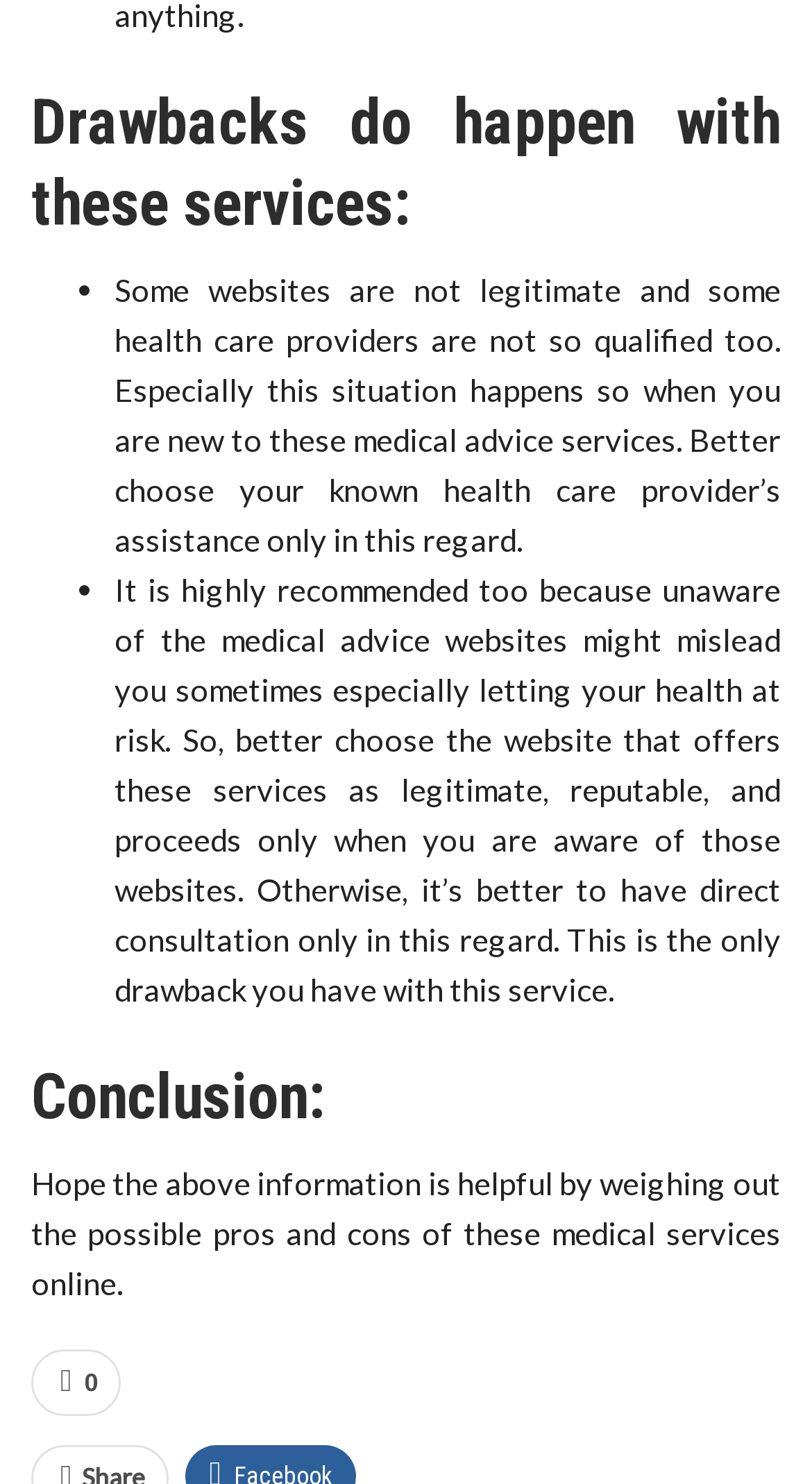Answer the question with a single word or phrase: 
What is the conclusion of the webpage?

Hope the information is helpful